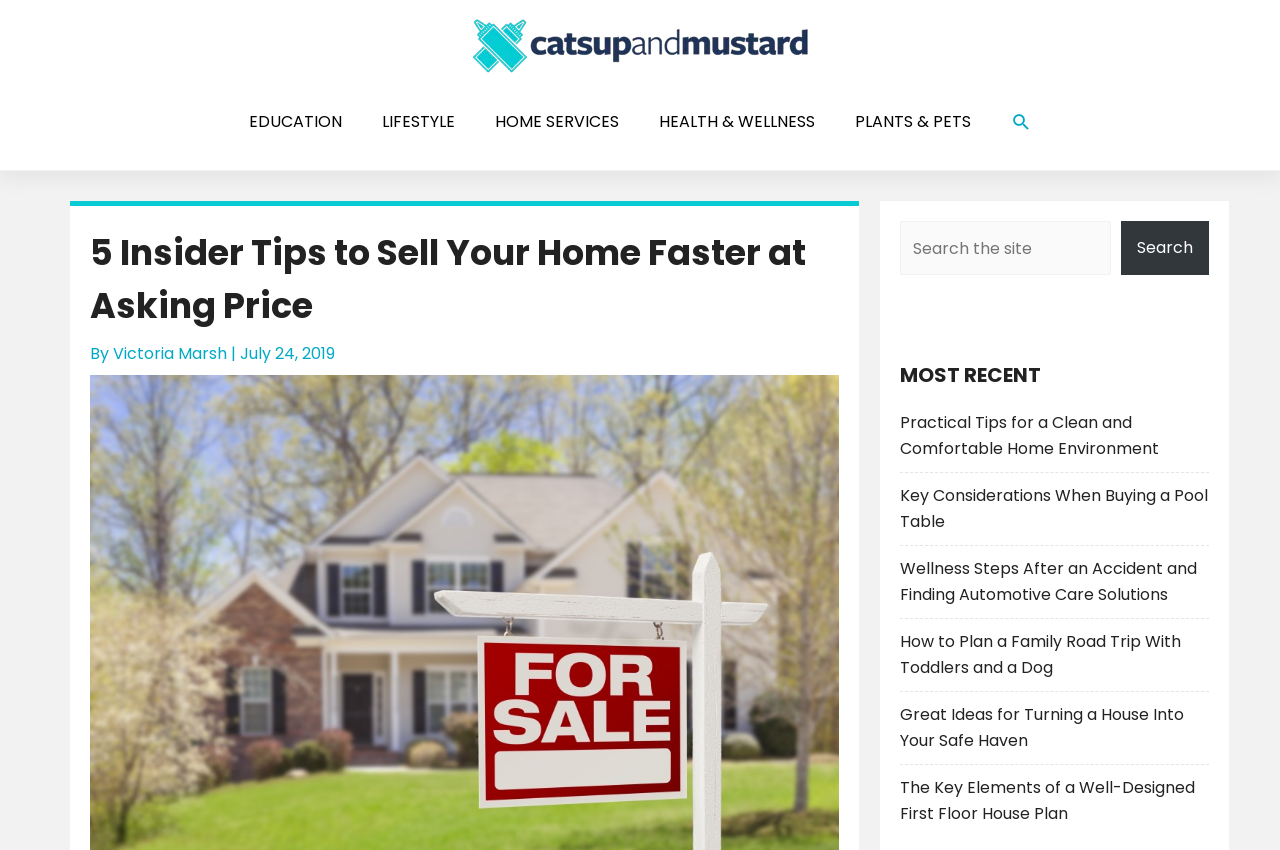Use a single word or phrase to answer the question: 
What is the purpose of the search box?

To search the website